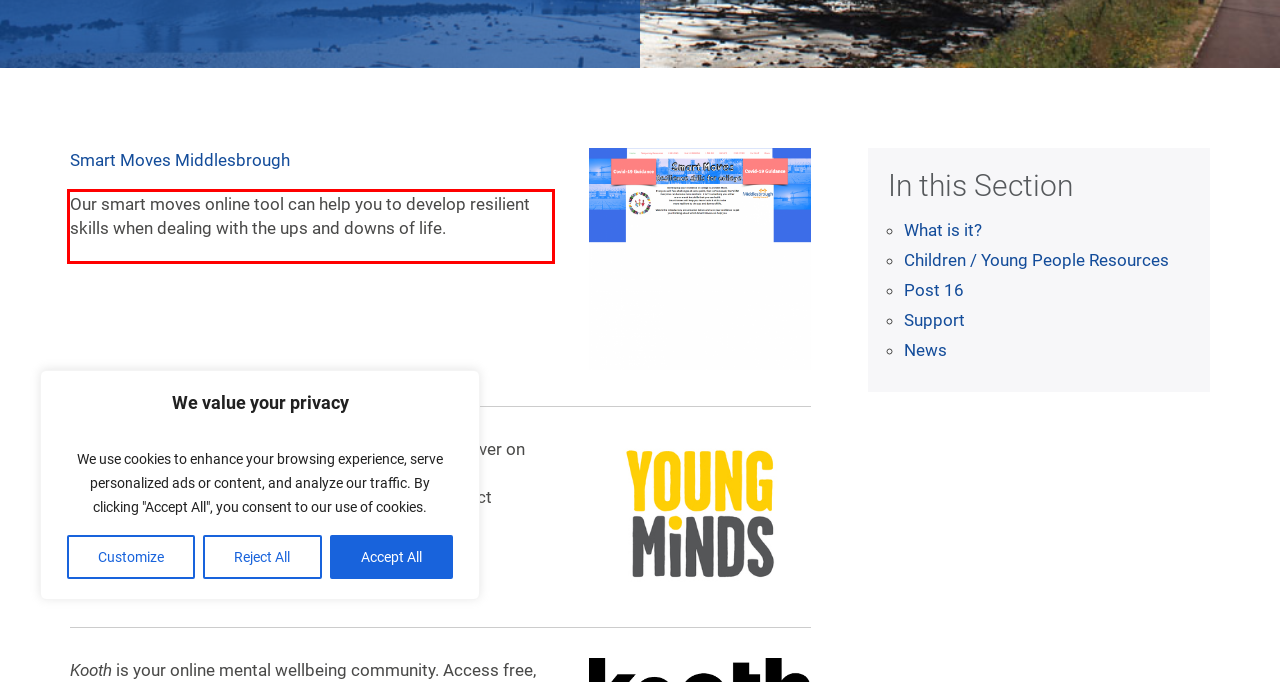Using the provided webpage screenshot, identify and read the text within the red rectangle bounding box.

Our smart moves online tool can help you to develop resilient skills when dealing with the ups and downs of life.